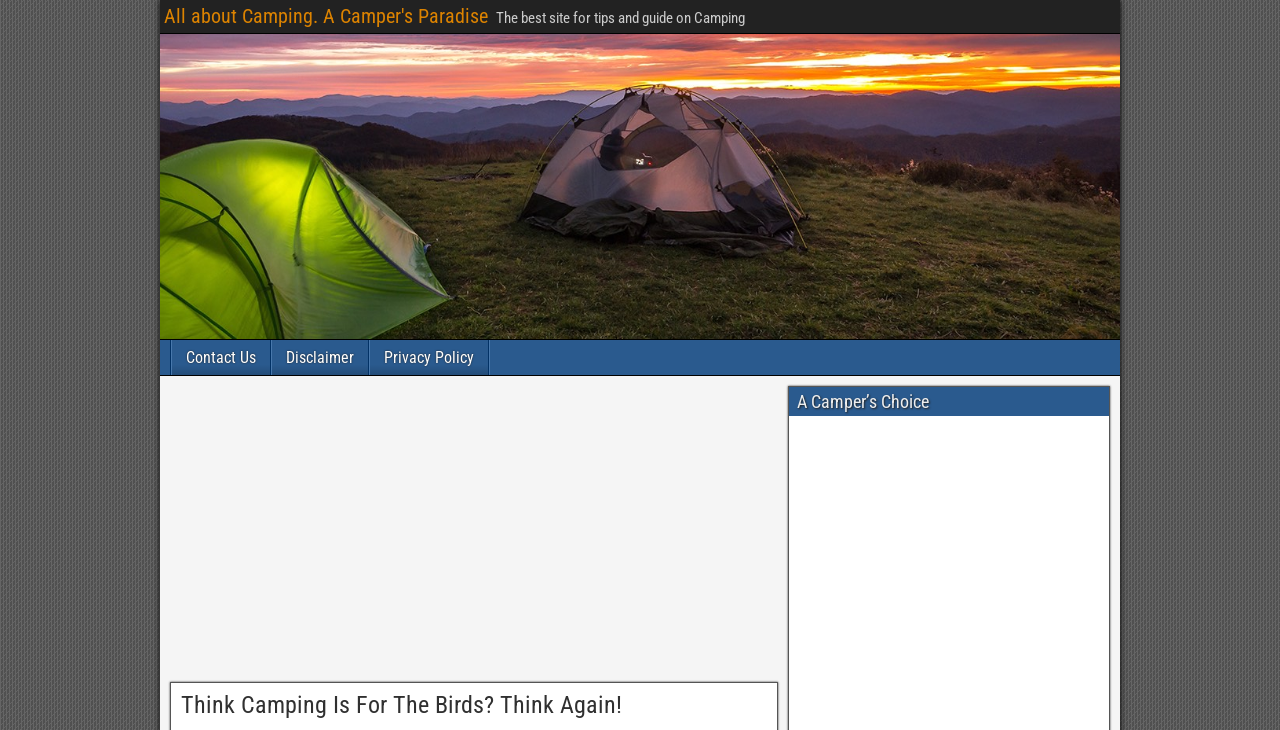Using a single word or phrase, answer the following question: 
How many links are in the footer section?

3